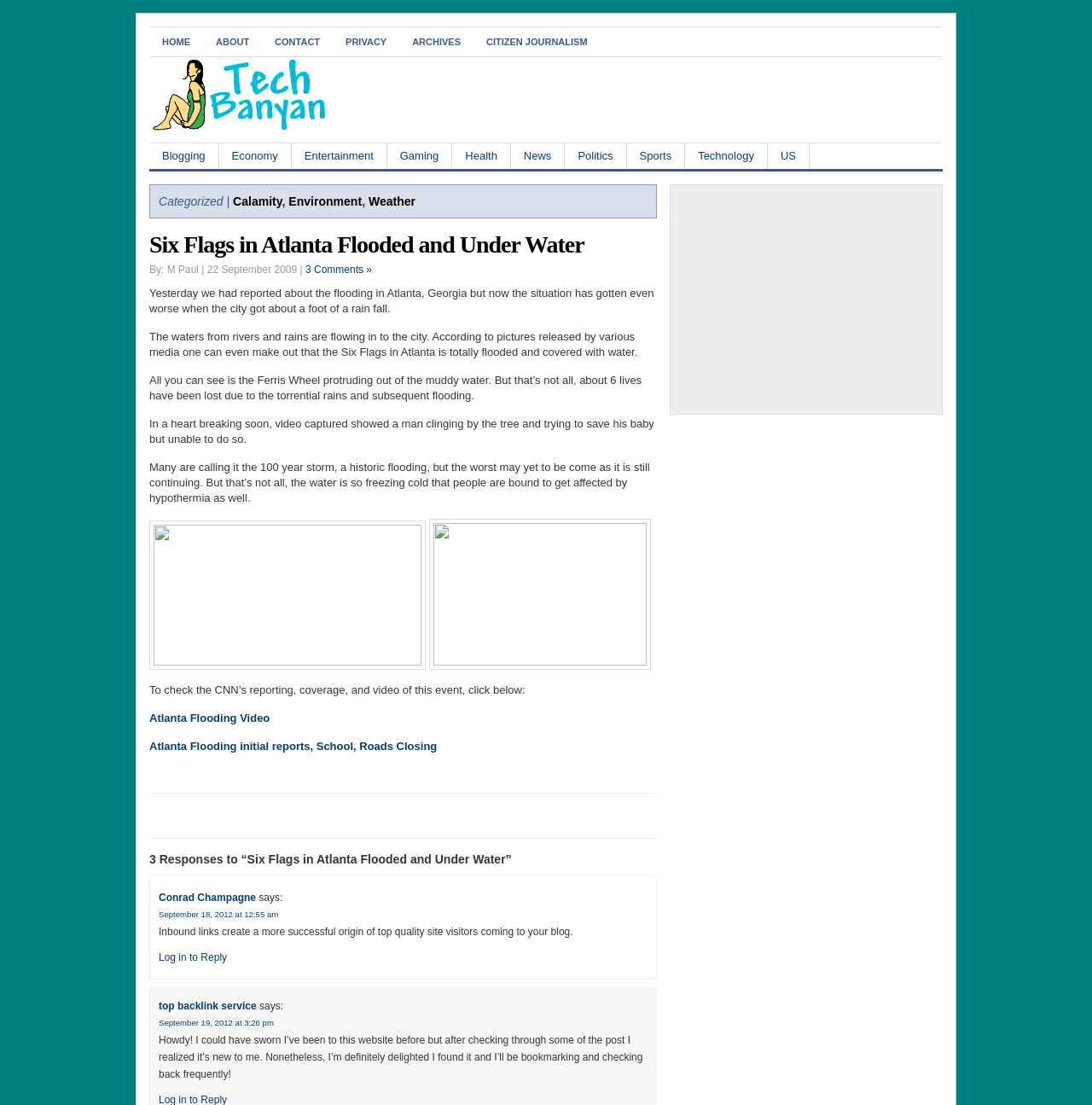Determine the bounding box coordinates of the clickable element to achieve the following action: 'Click HOME'. Provide the coordinates as four float values between 0 and 1, formatted as [left, top, right, bottom].

[0.137, 0.026, 0.186, 0.049]